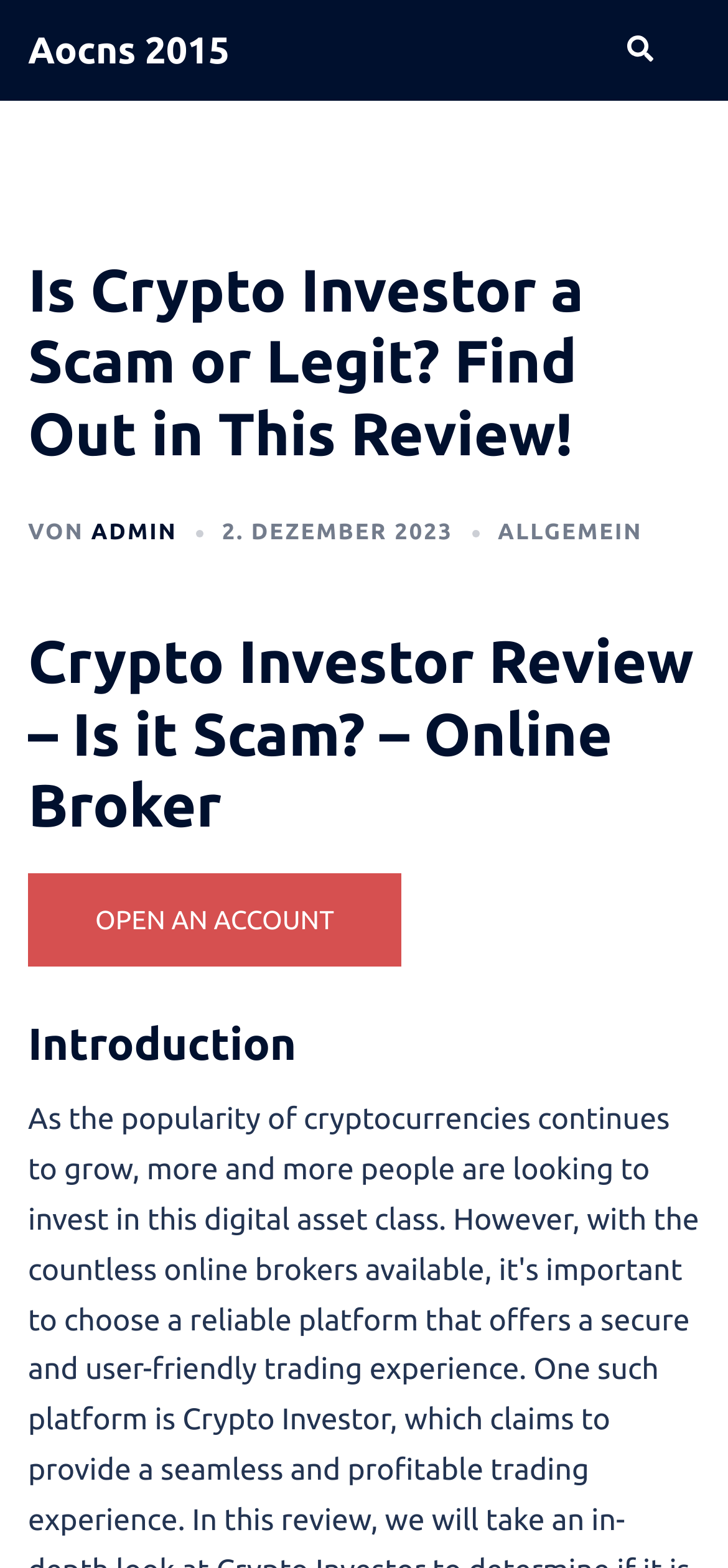Based on the image, provide a detailed response to the question:
What is the date of the review?

The date of the review can be found in the heading section, where it says 'VON ADMIN 2. DEZEMBER 2023', which indicates the date of the review.